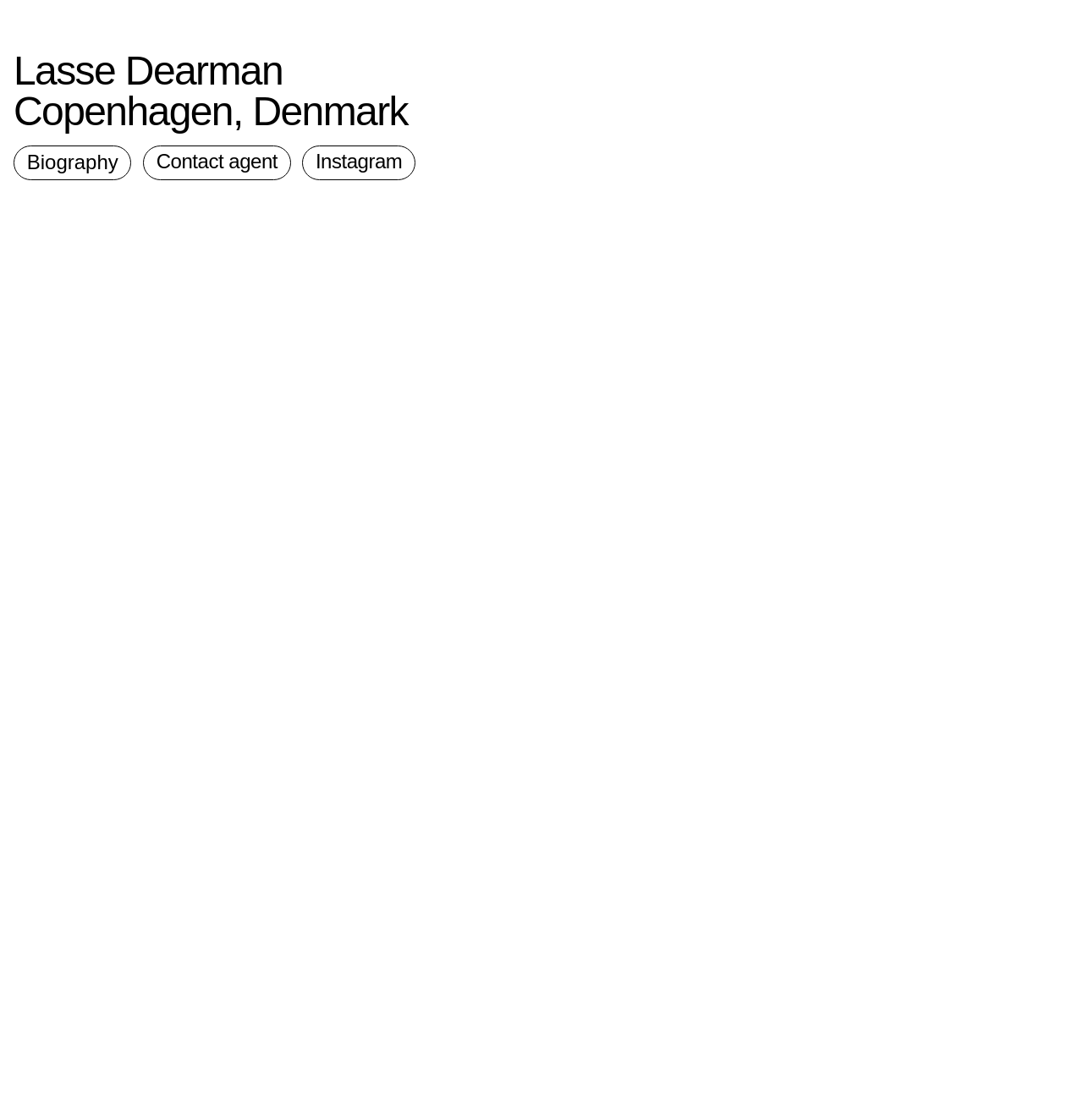Describe the entire webpage, focusing on both content and design.

The webpage is about Lasse Dearman, a Danish photographer based in Copenhagen. At the top left, there is a heading with the photographer's name, accompanied by a small image. Below this, there is a brief description of Lasse Dearman's background, including his education and approach to photography.

To the right of the heading, there are several links, including "Latest", "Merchandise", "Publications", "Prints", and "Home". These links are arranged horizontally, with "Home" located at the far right.

Below the links, there is a section with more information about Lasse Dearman's work, including his experience with various magazines and brands. This section is divided into three paragraphs of text.

On the left side of the page, there is a button labeled "Artists" and a link to "Production". Below these, there are links to "Contact" and "Shop". At the bottom left, there is a link to "Bad Land", which is also the title of the webpage.

At the bottom of the page, there is a section with contact information, including addresses for the Stockholm and Copenhagen offices, as well as links to Instagram, LinkedIn, and an email address. There is also a link to "Terms & Conditions".

Throughout the page, there are several images, although their content is not specified. One image is located near the top left, while another is at the bottom right. There is also a figure element that contains an image, although its position on the page is not clear.